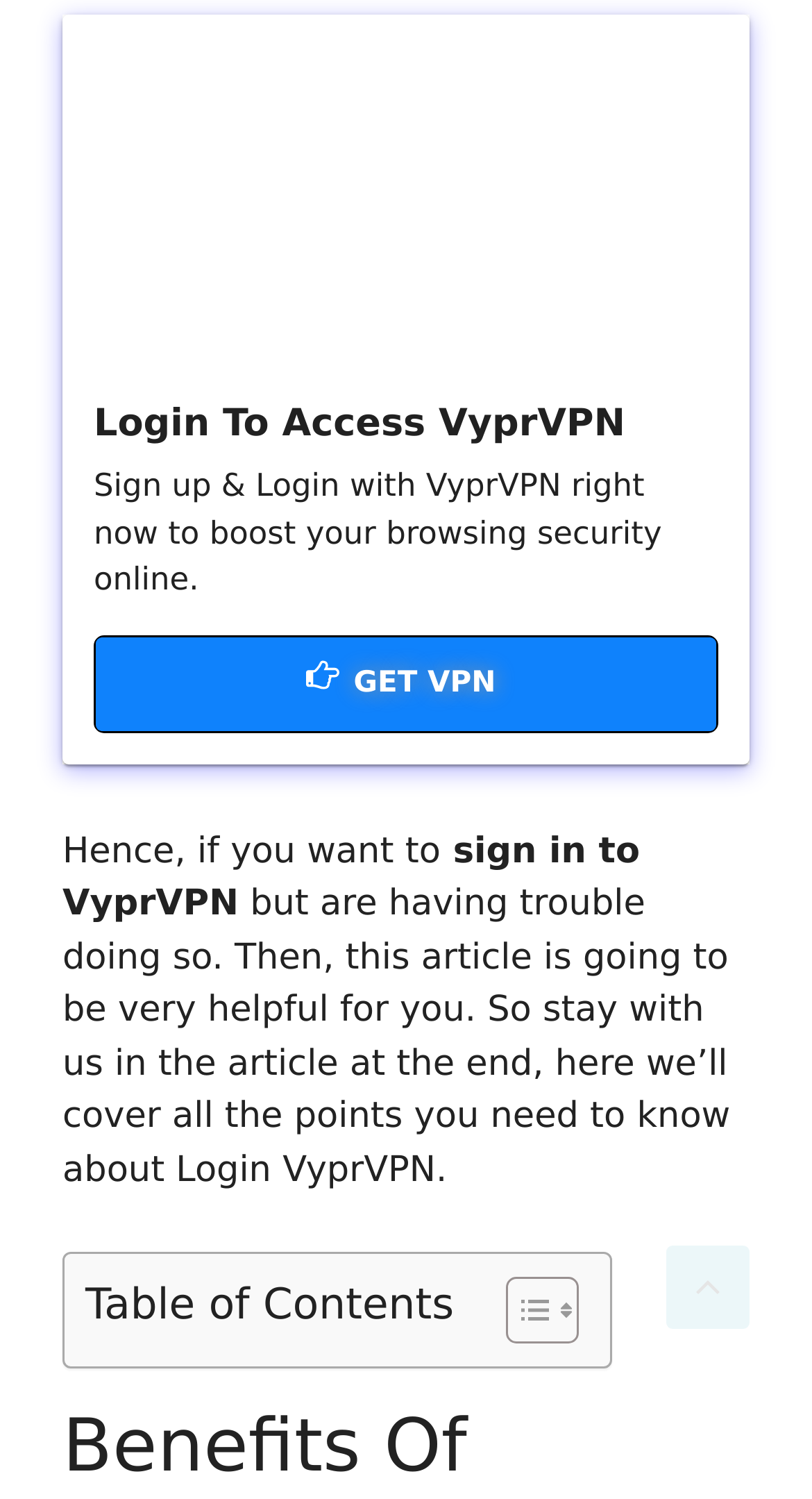What is the purpose of the article?
Refer to the screenshot and answer in one word or phrase.

To help with VyprVPN login